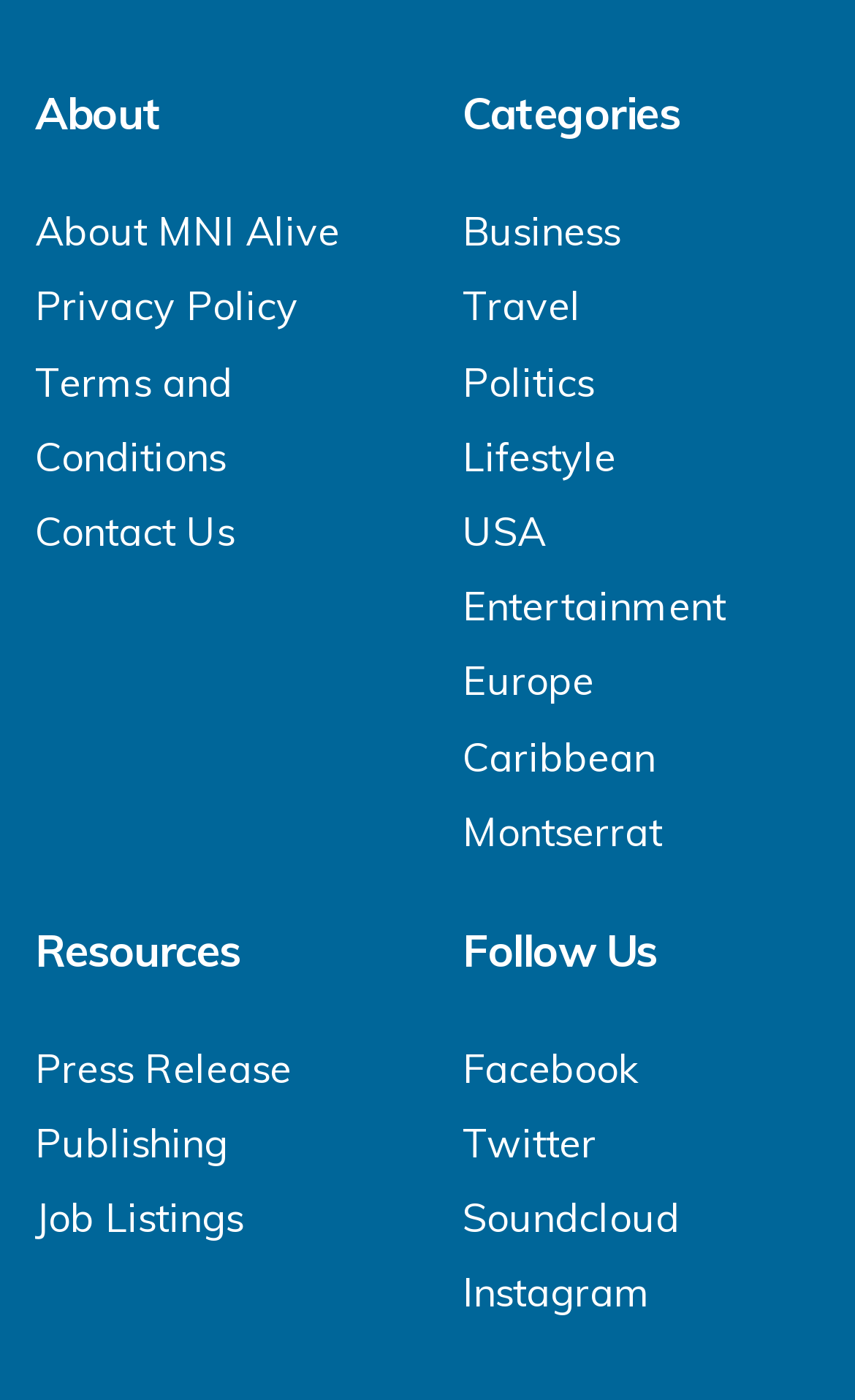Based on the element description "Privacy Policy", predict the bounding box coordinates of the UI element.

[0.041, 0.201, 0.349, 0.237]